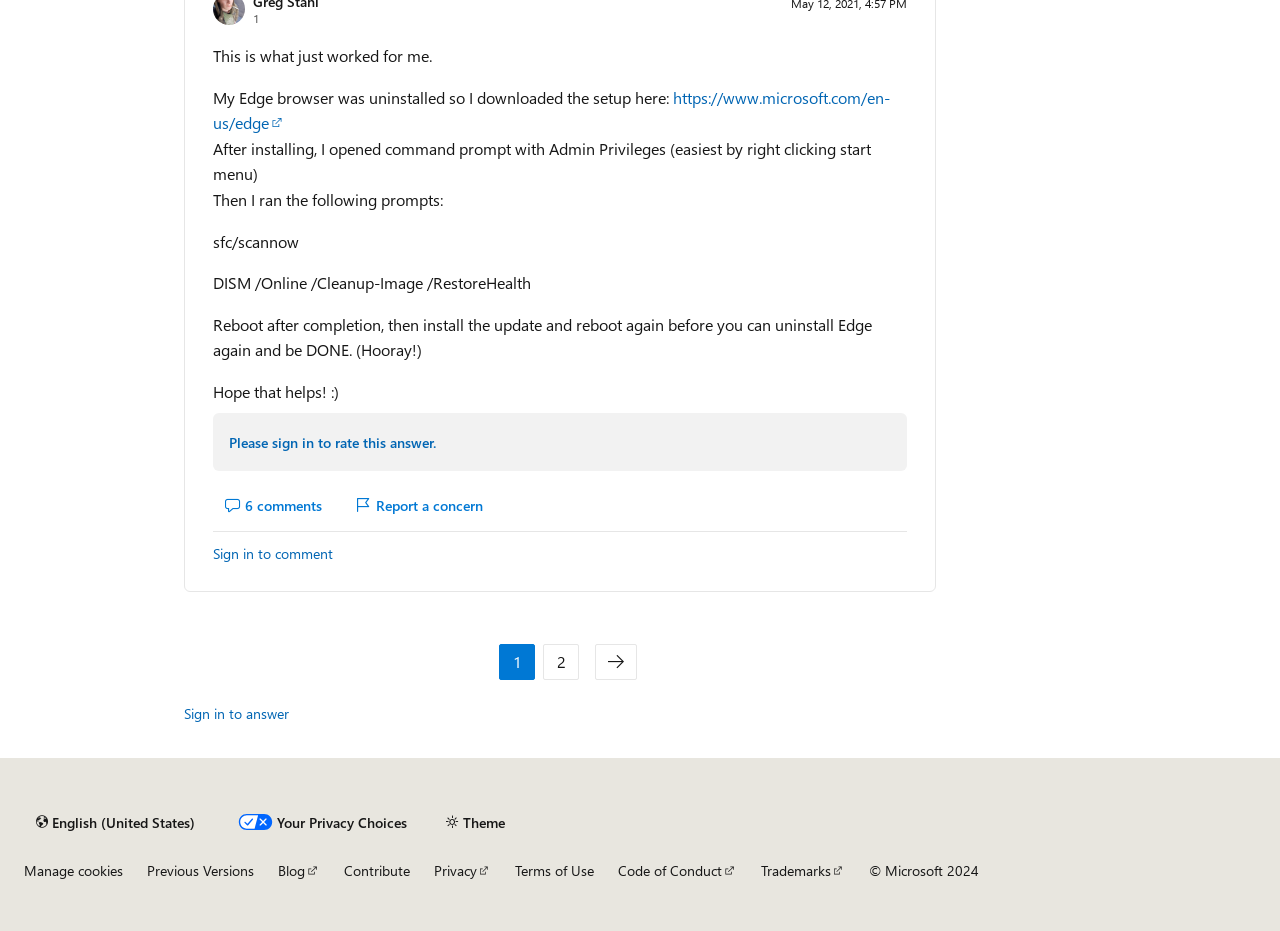Please provide a one-word or short phrase answer to the question:
What is the reputation points label?

Reputation points